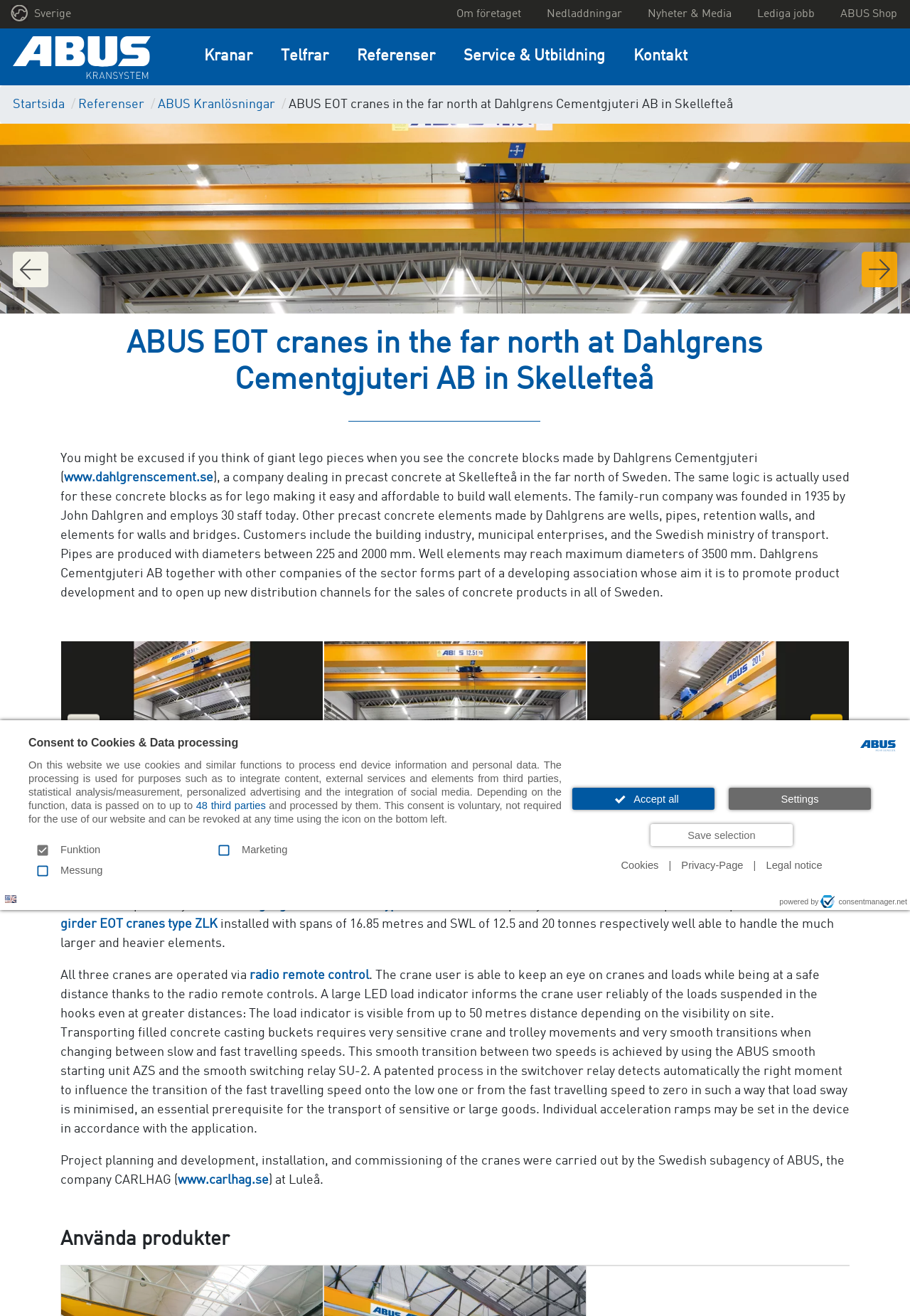Identify the main heading of the webpage and provide its text content.

ABUS EOT cranes in the far north at Dahlgrens Cementgjuteri AB in Skellefteå